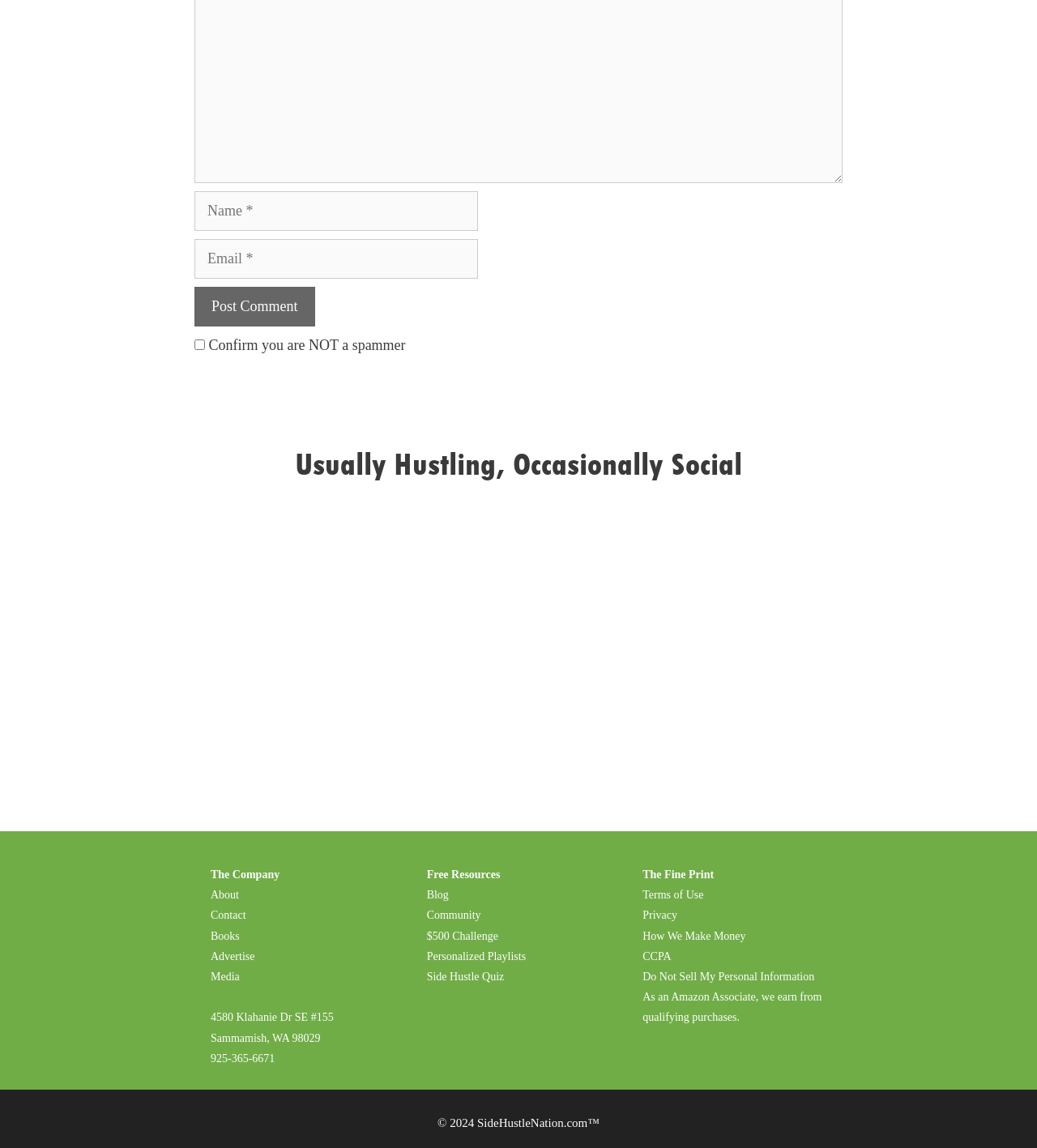What is the name of the company's website?
Answer the question based on the image using a single word or a brief phrase.

SideHustleNation.com